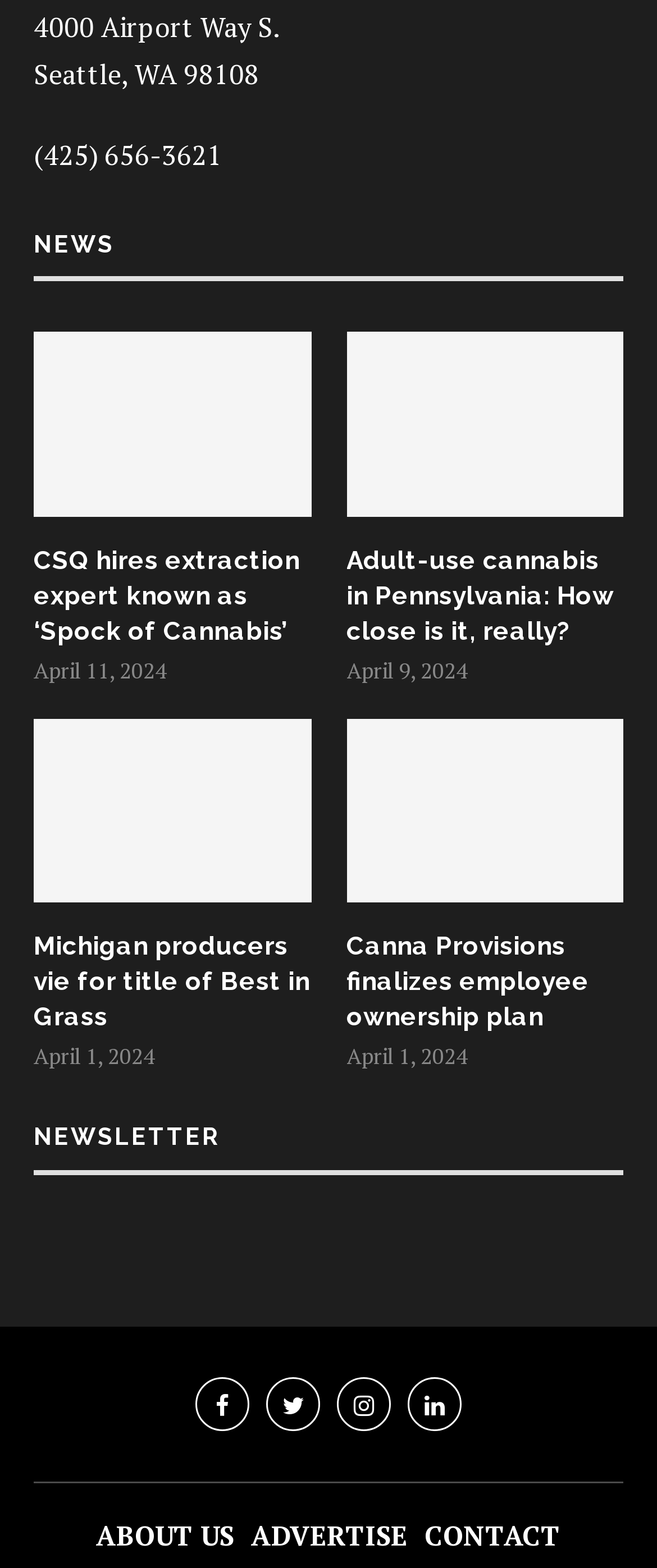Please provide a short answer using a single word or phrase for the question:
How many social media links are there?

4